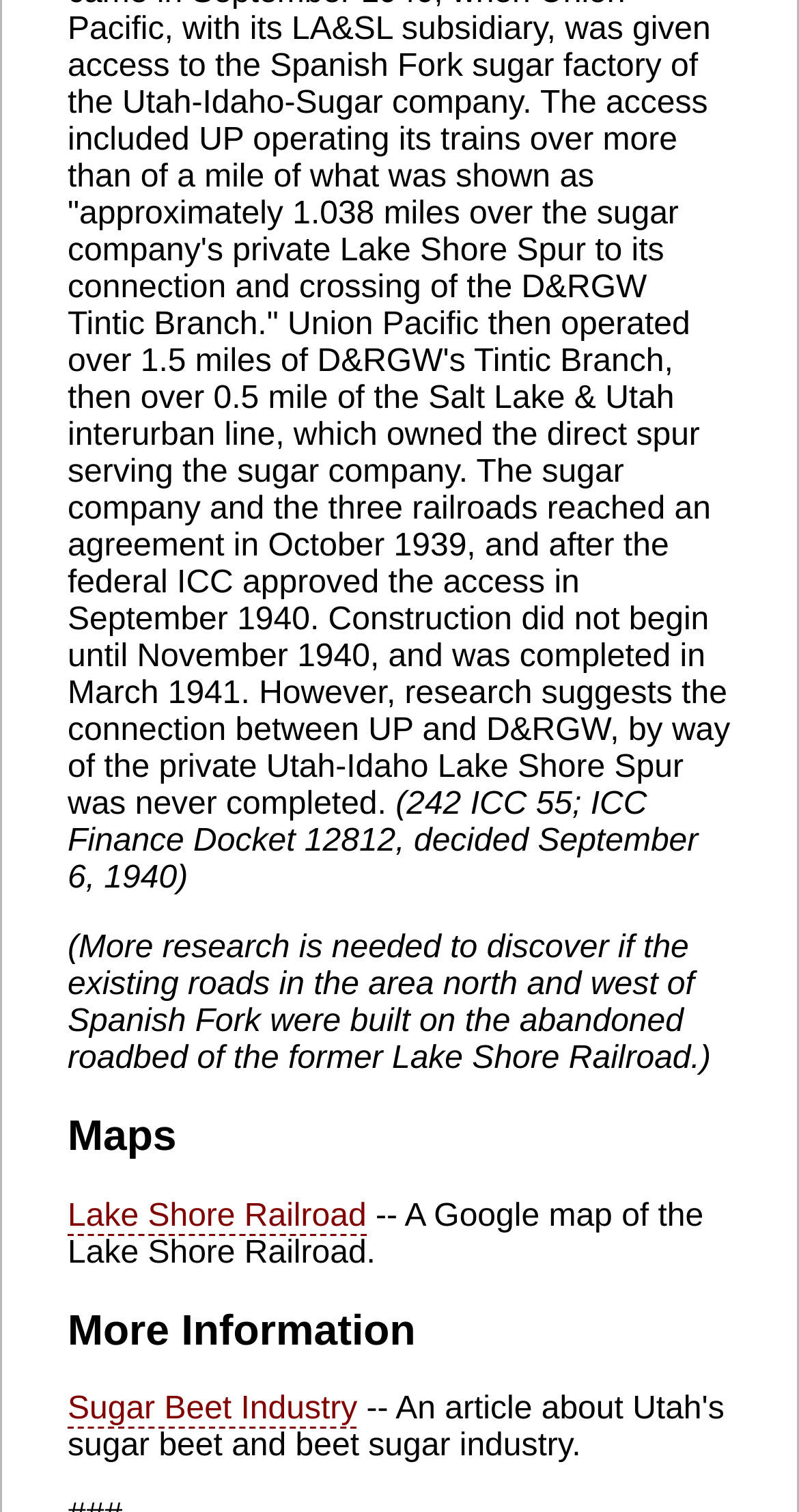Provide a single word or phrase answer to the question: 
What is the location mentioned in the context of roads?

Spanish Fork